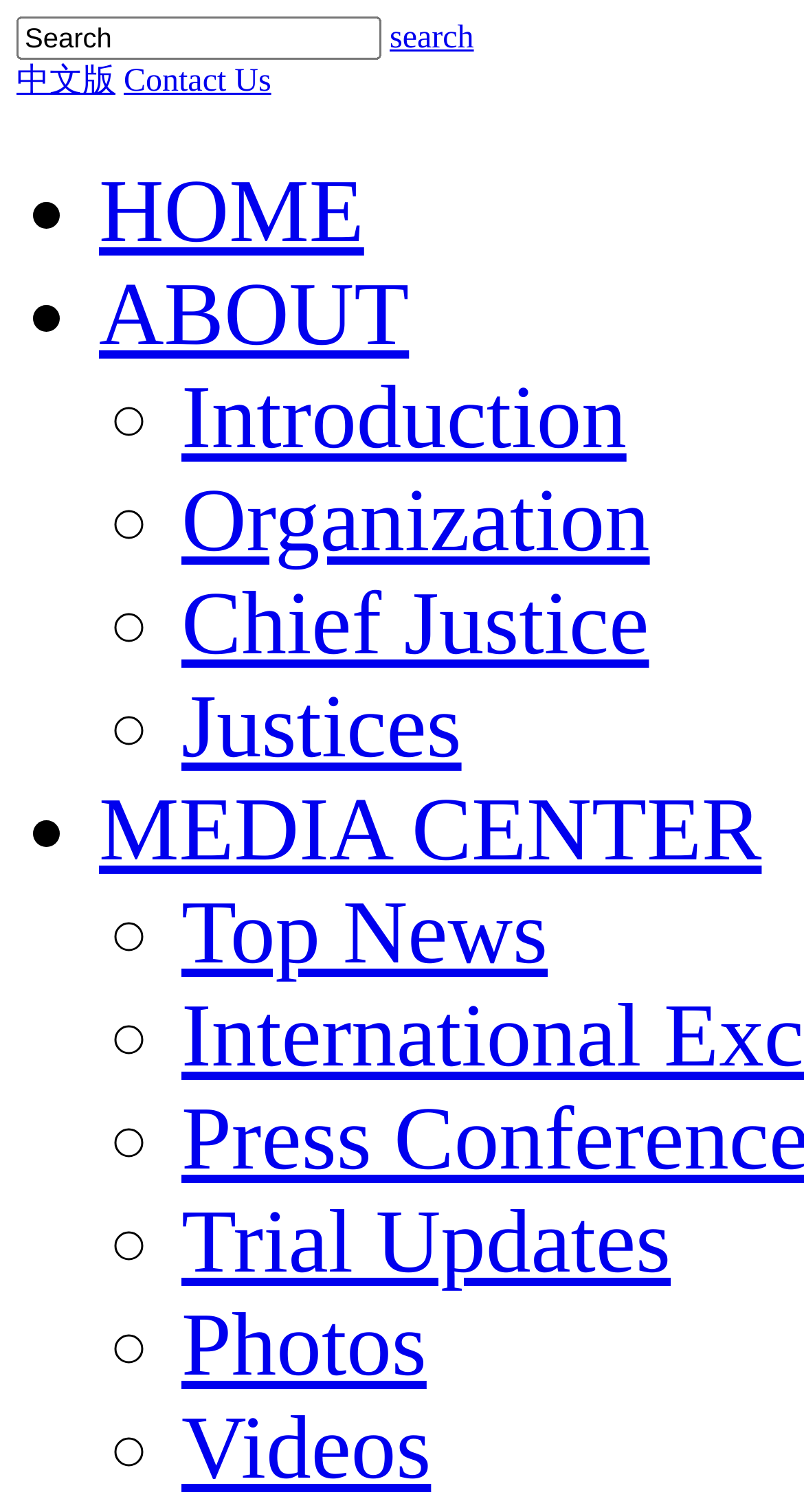Please determine the bounding box coordinates for the UI element described here. Use the format (top-left x, top-left y, bottom-right x, bottom-right y) with values bounded between 0 and 1: Organization

[0.226, 0.312, 0.808, 0.377]